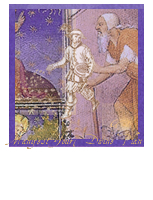What is the dominant color tone of the background?
Analyze the image and provide a thorough answer to the question.

The caption describes the background as 'richly colored with deep purples and warm tones', which implies that the dominant color tone is a combination of these two hues, evoking a sense of luxury and sophistication.